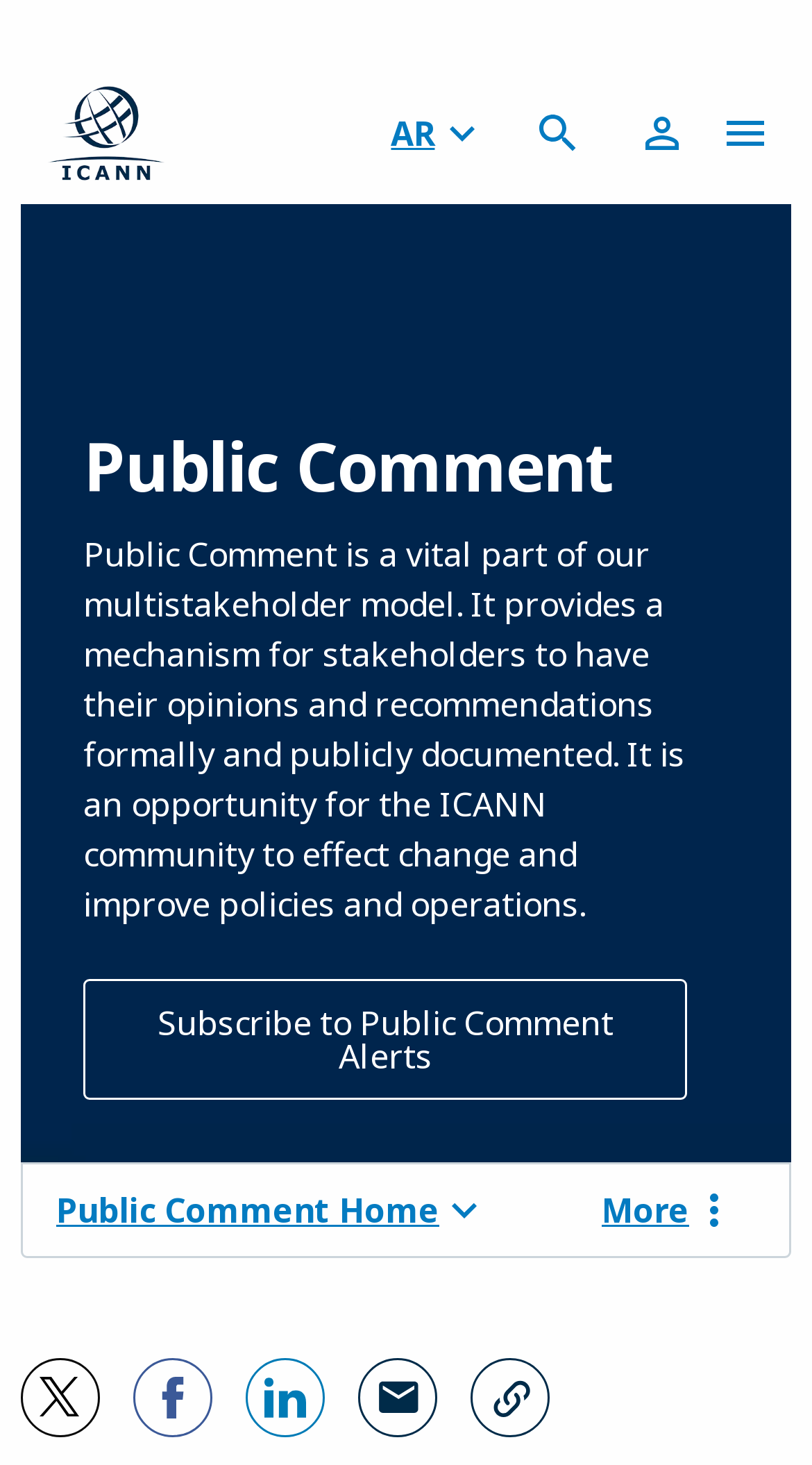What is the text above the 'OK' button?
Can you provide an in-depth and detailed response to the question?

Above the 'OK' button, there is a text that says 'This site uses cookies to deliver an efficient user experience and to help us see how the site is used.'.